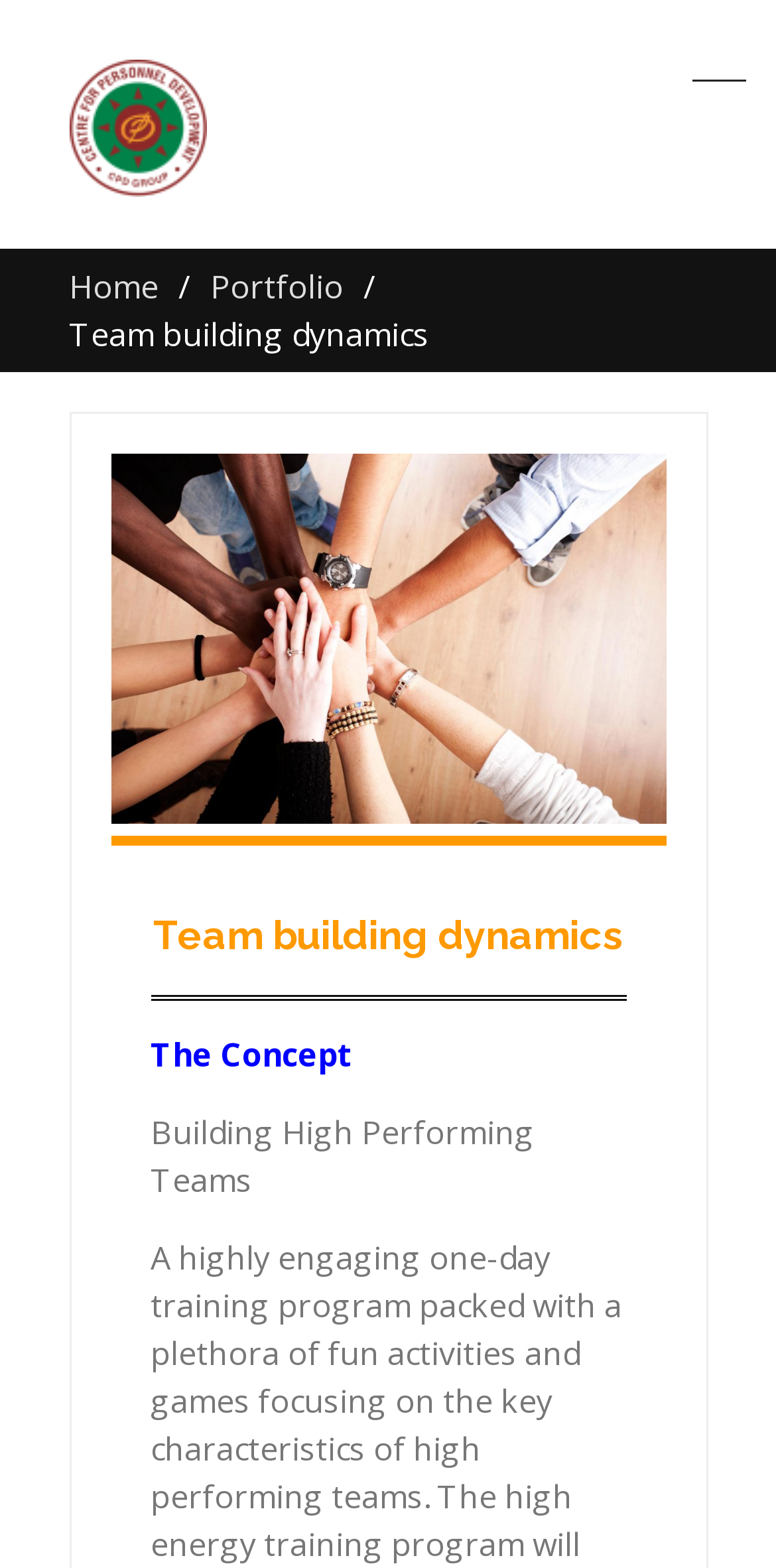Generate a comprehensive description of the webpage.

The webpage is about "Team building dynamics". At the top right corner, there is a link. On the top left side, there is another link, and below it, a navigation section labeled as "Breadcrumbs" that contains three links: "Home", "Portfolio", and a text "Team building dynamics". 

Below the navigation section, there is a header that also displays the title "Team building dynamics". Underneath the header, there are two paragraphs of text. The first paragraph is titled "The Concept", and the second paragraph is titled "Building High Performing Teams".